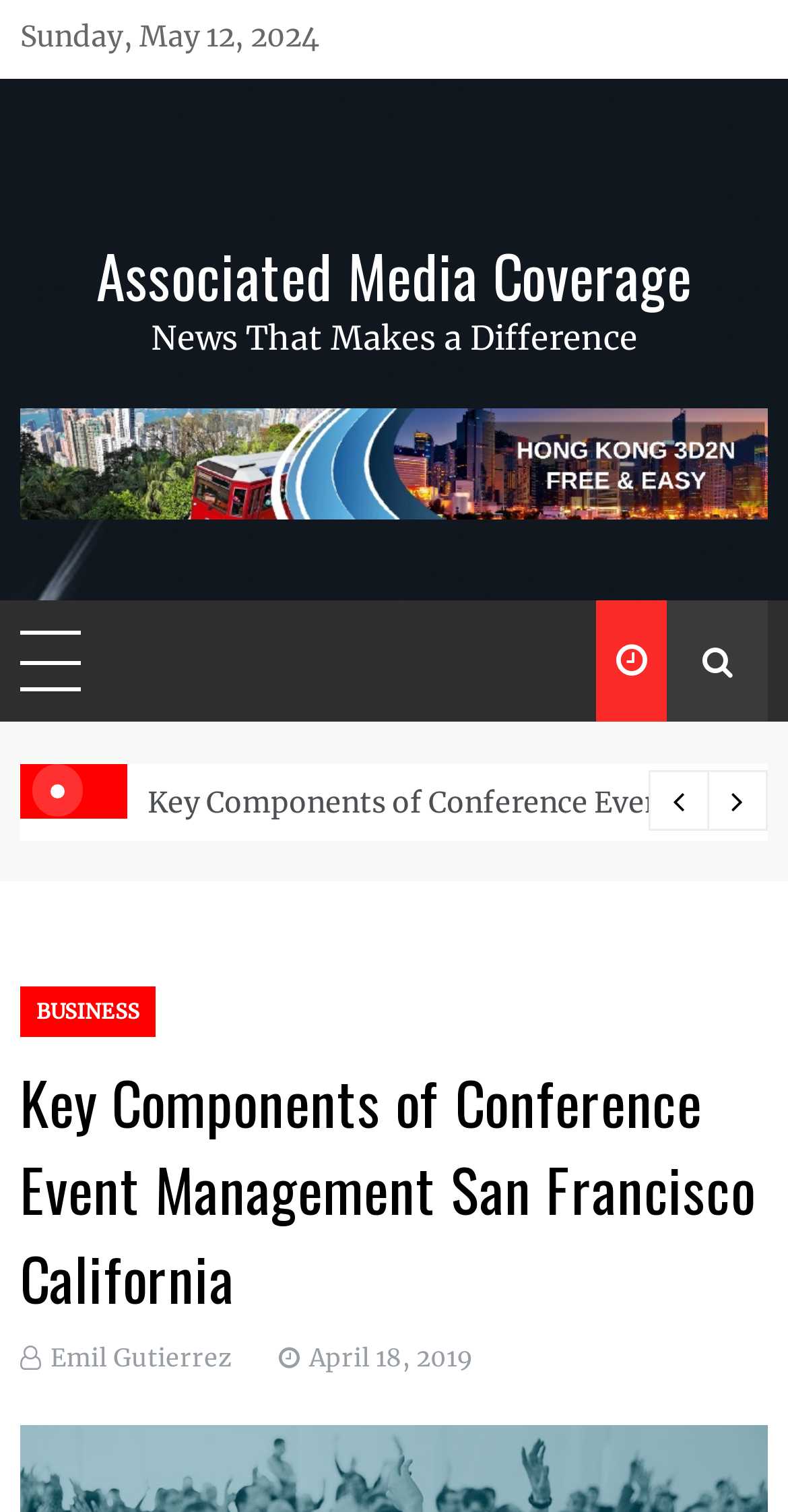Summarize the webpage comprehensively, mentioning all visible components.

The webpage appears to be a news or blog article page, with a focus on conference event management in San Francisco, California. At the top, there is a date displayed, "Sunday, May 12, 2024", followed by a heading "Associated Media Coverage" with a link to the same title. Below this, there is a tagline or slogan "News That Makes a Difference".

On the top-right corner, there are three buttons with icons, possibly for social media or sharing purposes. Below these buttons, there is a link to an article titled "How to Get the Best Lawyer for DUI", which seems out of place among the conference event management theme.

Further down, there is a section with three links: "BUSINESS", "Key Components of Conference Event Management San Francisco California", and "Emil Gutierrez". The "Key Components" link appears to be a main heading for the article, while "Emil Gutierrez" might be the author or a related person. There is also a link with a date "April 18, 2019" and an icon, possibly indicating when the article was published.

The webpage has a total of 5 buttons, 7 links, and 3 static text elements. The layout is organized, with clear headings and concise text, making it easy to navigate and read.